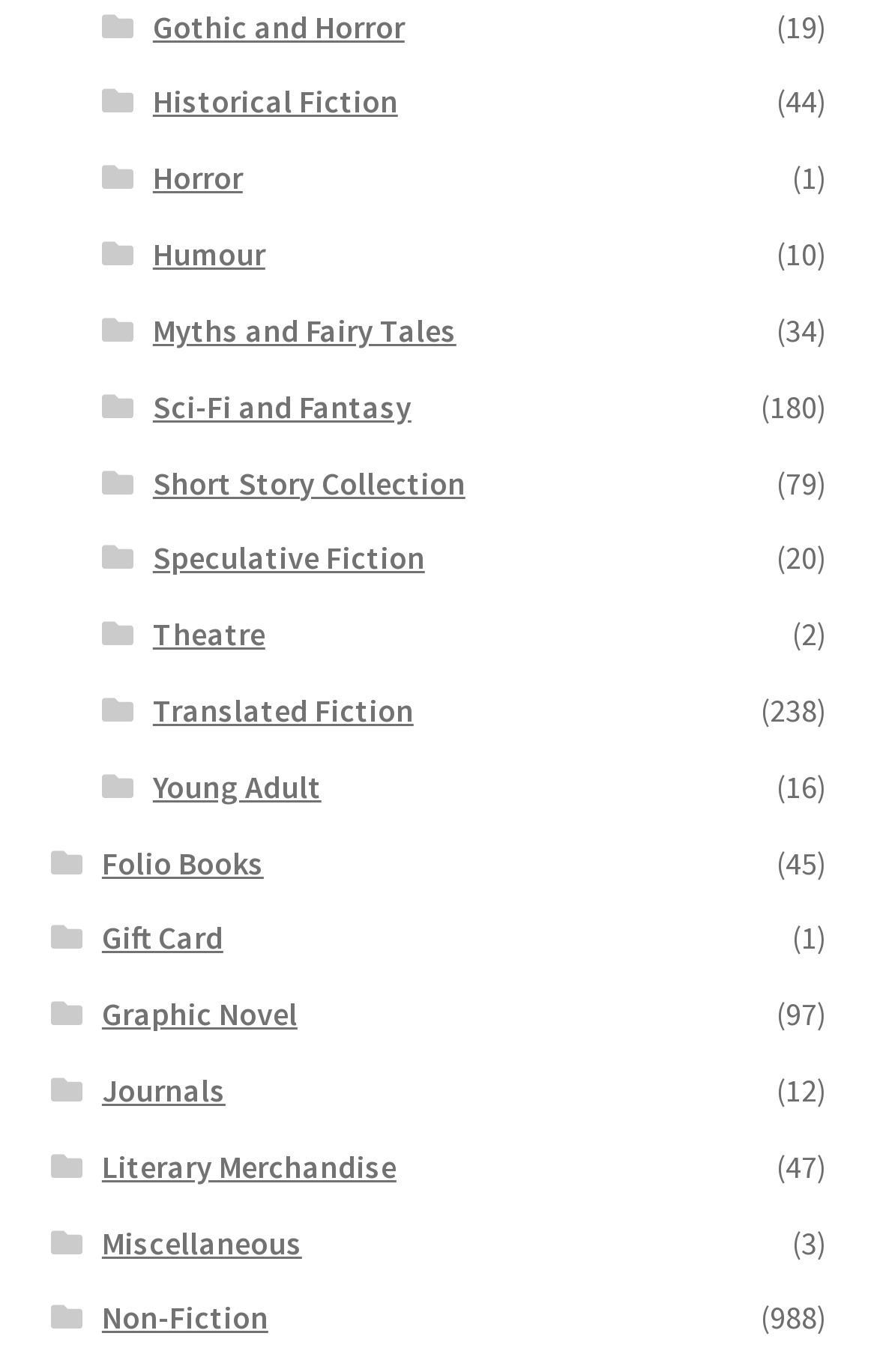Provide the bounding box for the UI element matching this description: "Myths and Fairy Tales".

[0.174, 0.226, 0.52, 0.255]